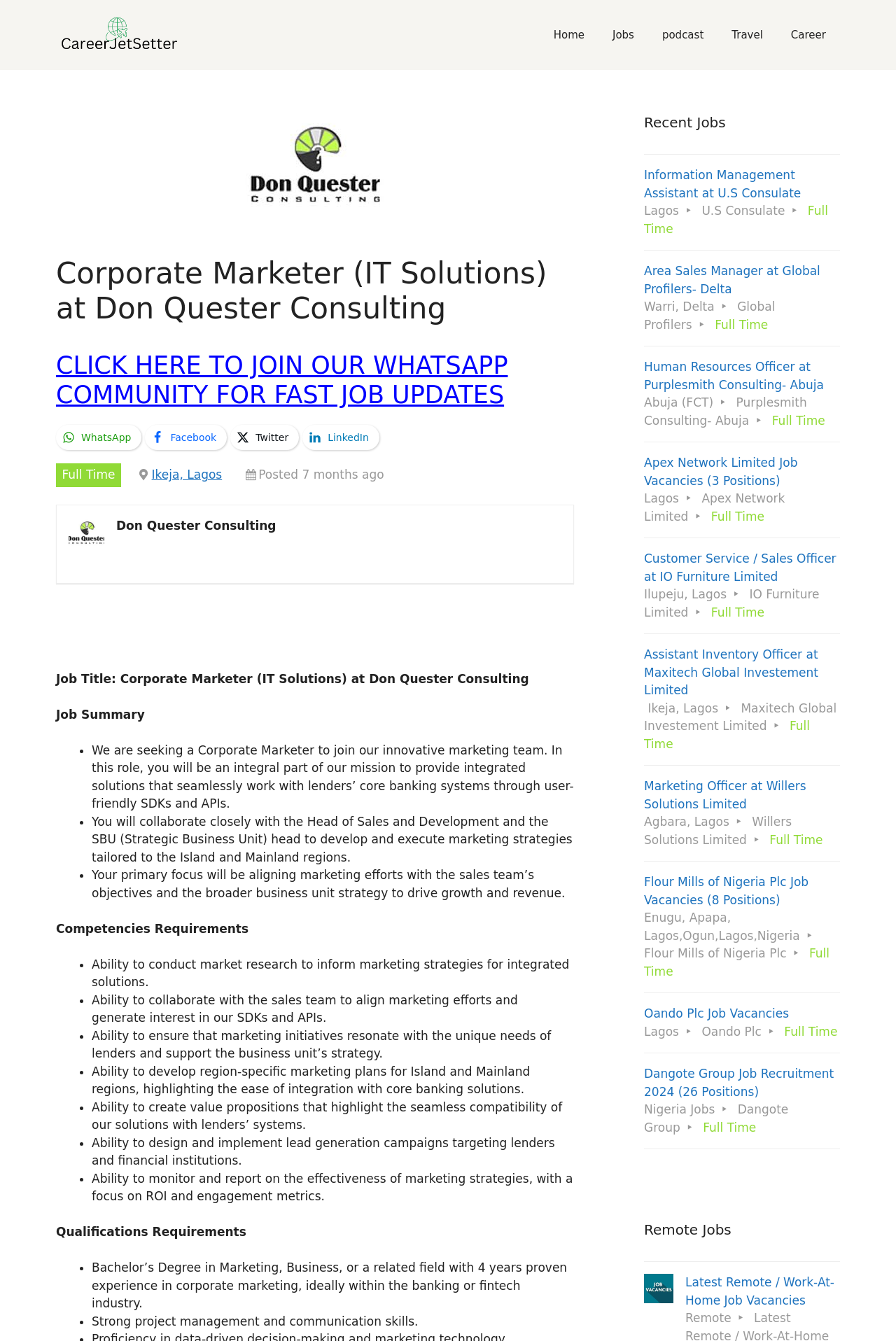Predict the bounding box coordinates of the area that should be clicked to accomplish the following instruction: "Join the WhatsApp community for fast job updates". The bounding box coordinates should consist of four float numbers between 0 and 1, i.e., [left, top, right, bottom].

[0.062, 0.262, 0.567, 0.305]